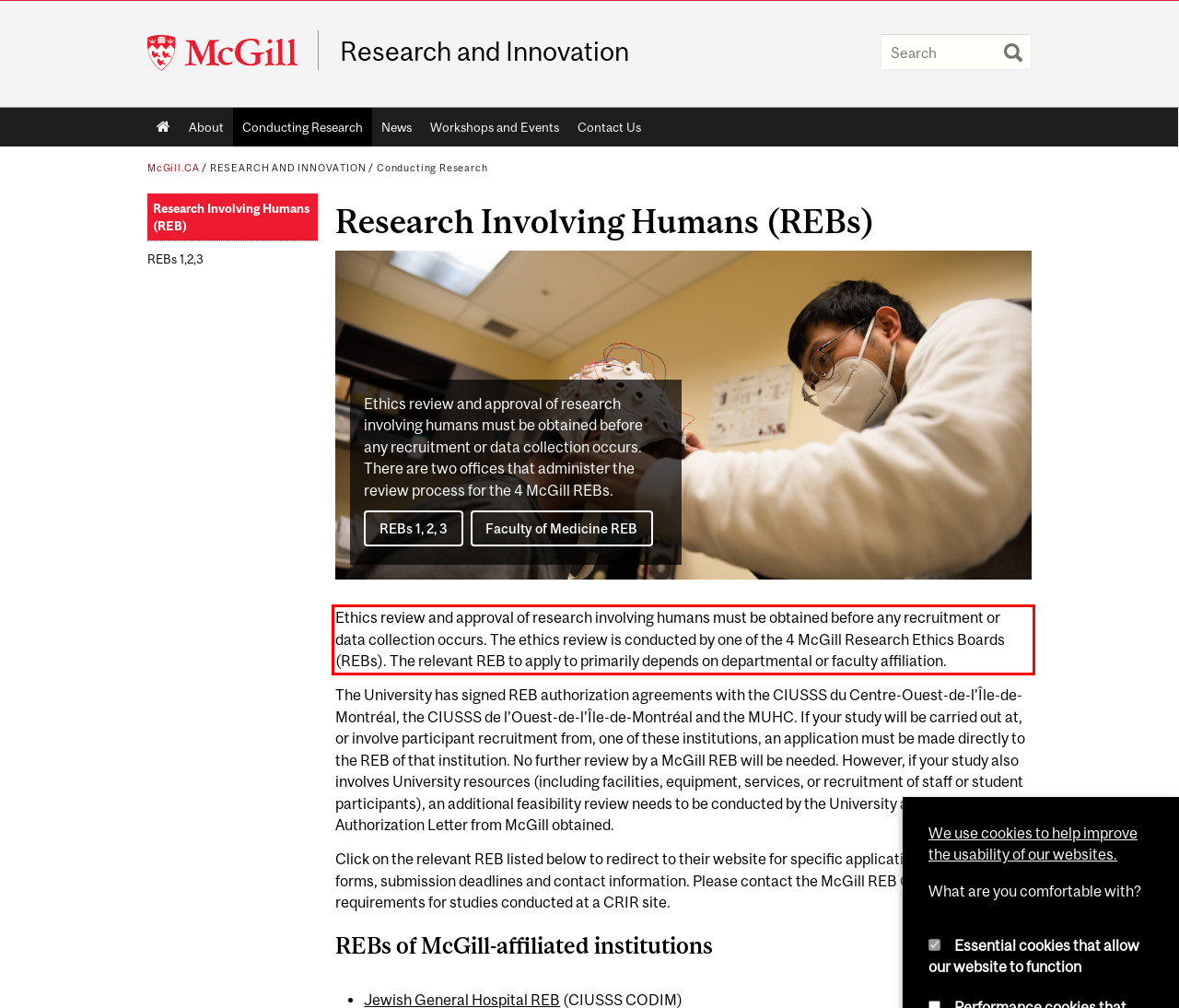Using the provided screenshot of a webpage, recognize and generate the text found within the red rectangle bounding box.

Ethics review and approval of research involving humans must be obtained before any recruitment or data collection occurs. The ethics review is conducted by one of the 4 McGill Research Ethics Boards (REBs). The relevant REB to apply to primarily depends on departmental or faculty affiliation.